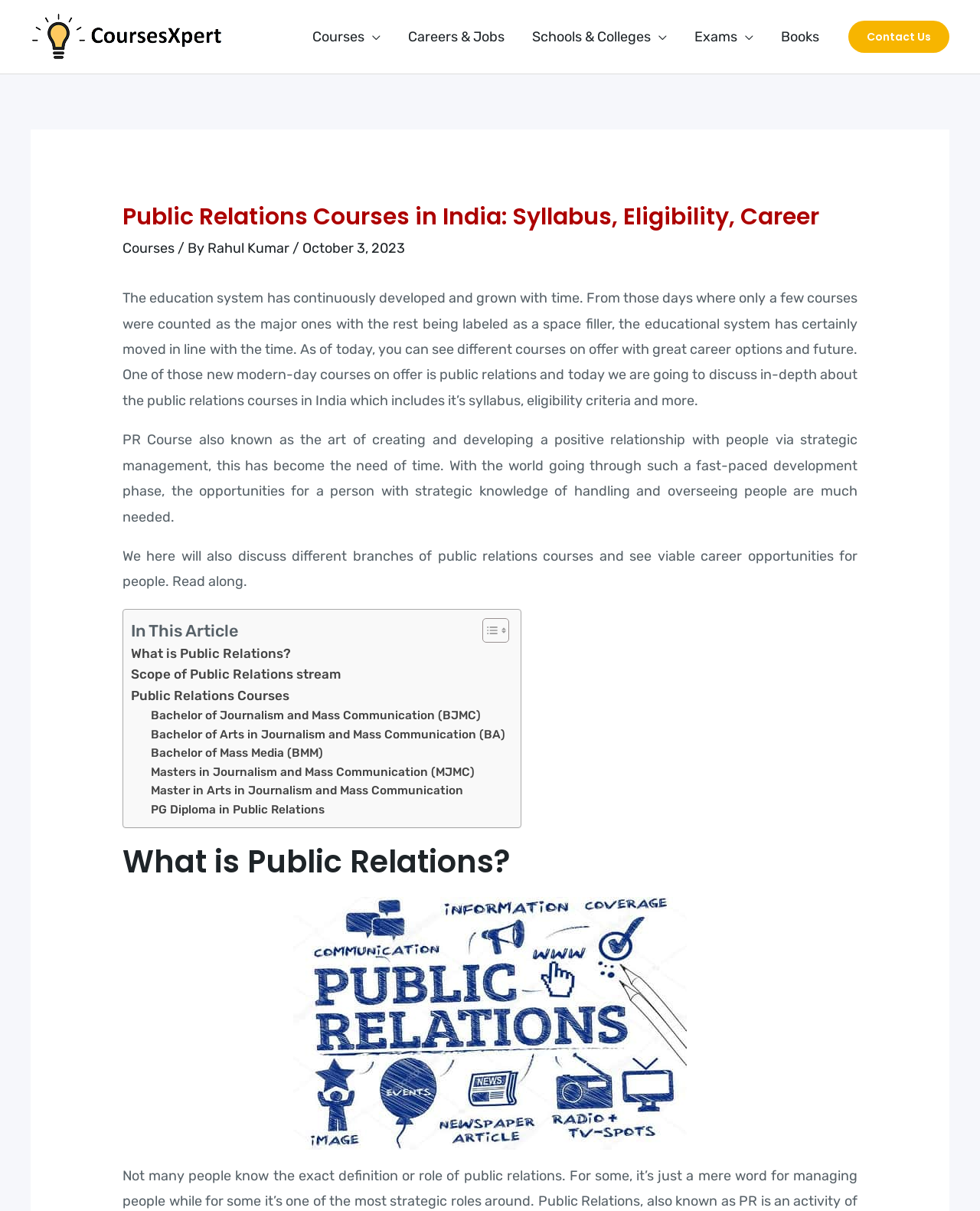What is the scope of the public relations stream?
Refer to the image and provide a one-word or short phrase answer.

Not specified